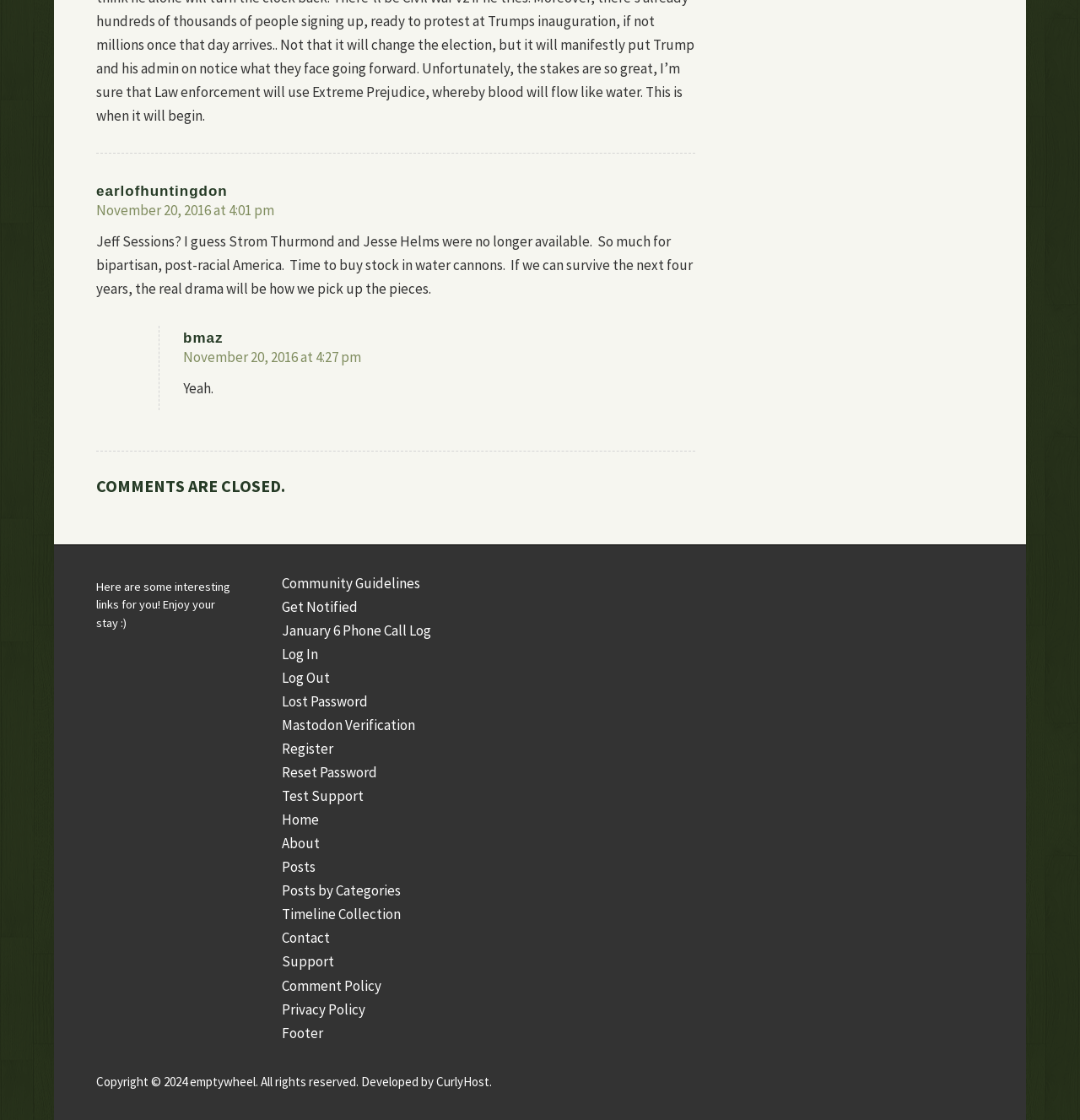Please give a one-word or short phrase response to the following question: 
What is the copyright year of the website?

2024